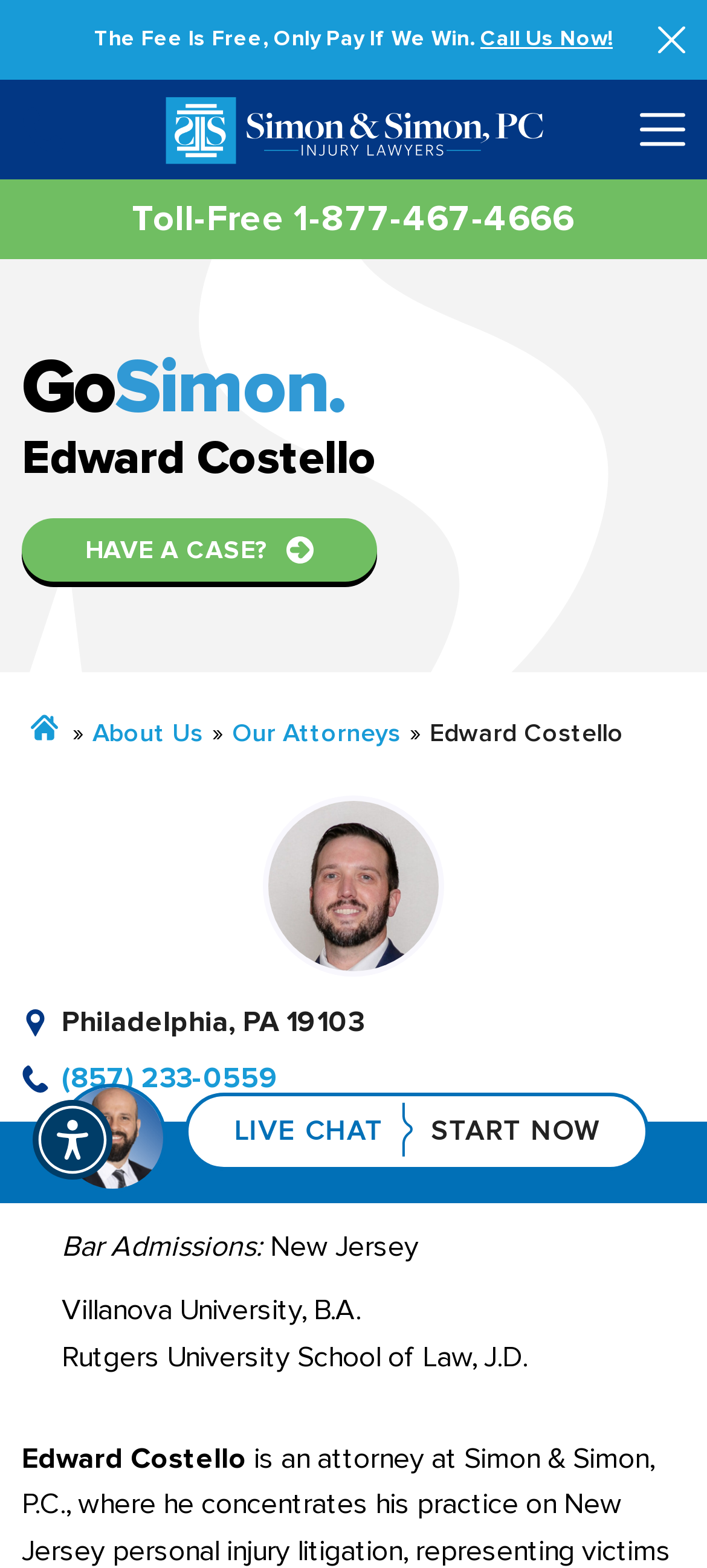Can you find the bounding box coordinates of the area I should click to execute the following instruction: "Click the 'Simon & Simon Personal Injury Lawyers' link"?

[0.186, 0.057, 0.814, 0.108]